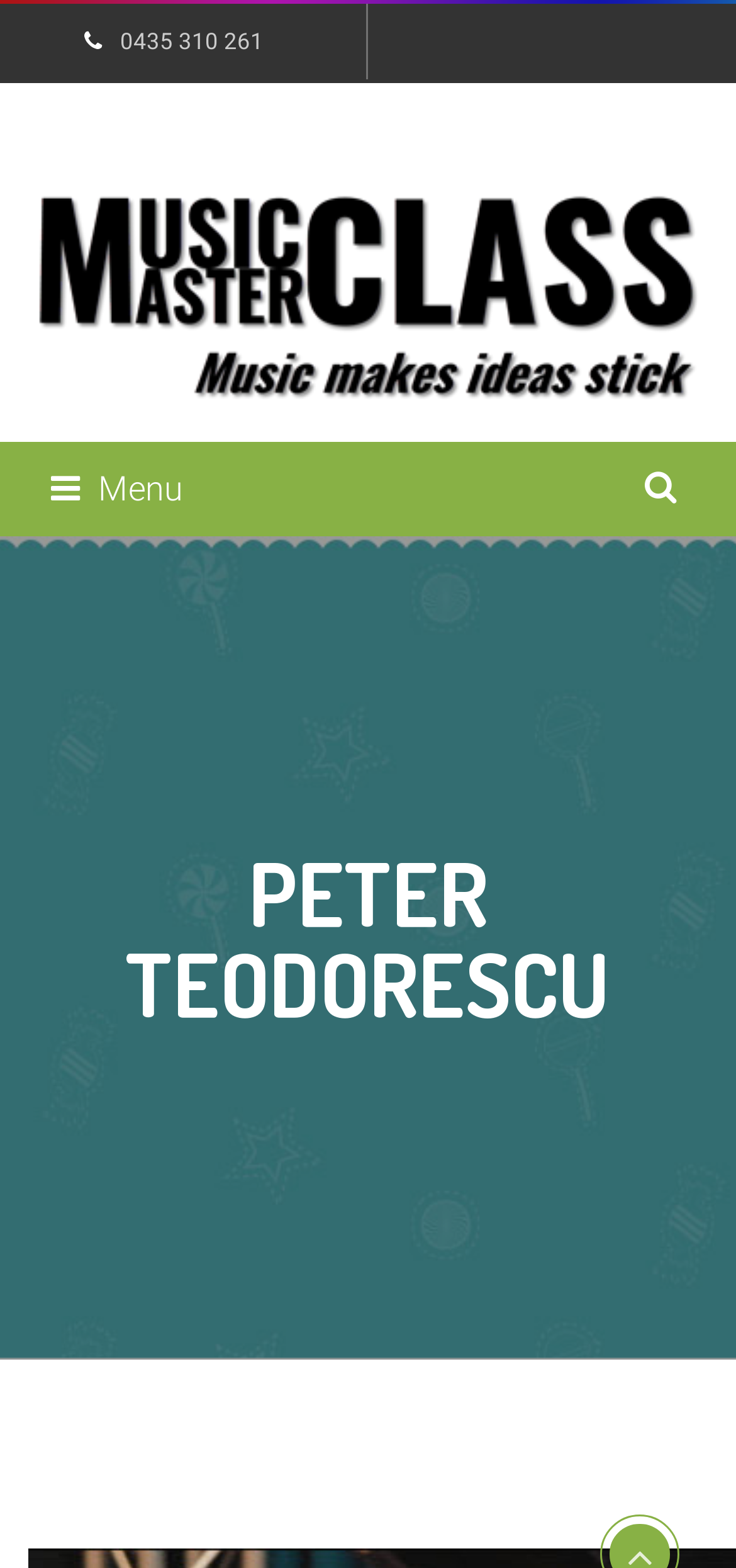Provide the bounding box coordinates for the UI element that is described by this text: "alt="Main Logo"". The coordinates should be in the form of four float numbers between 0 and 1: [left, top, right, bottom].

[0.0, 0.077, 1.0, 0.258]